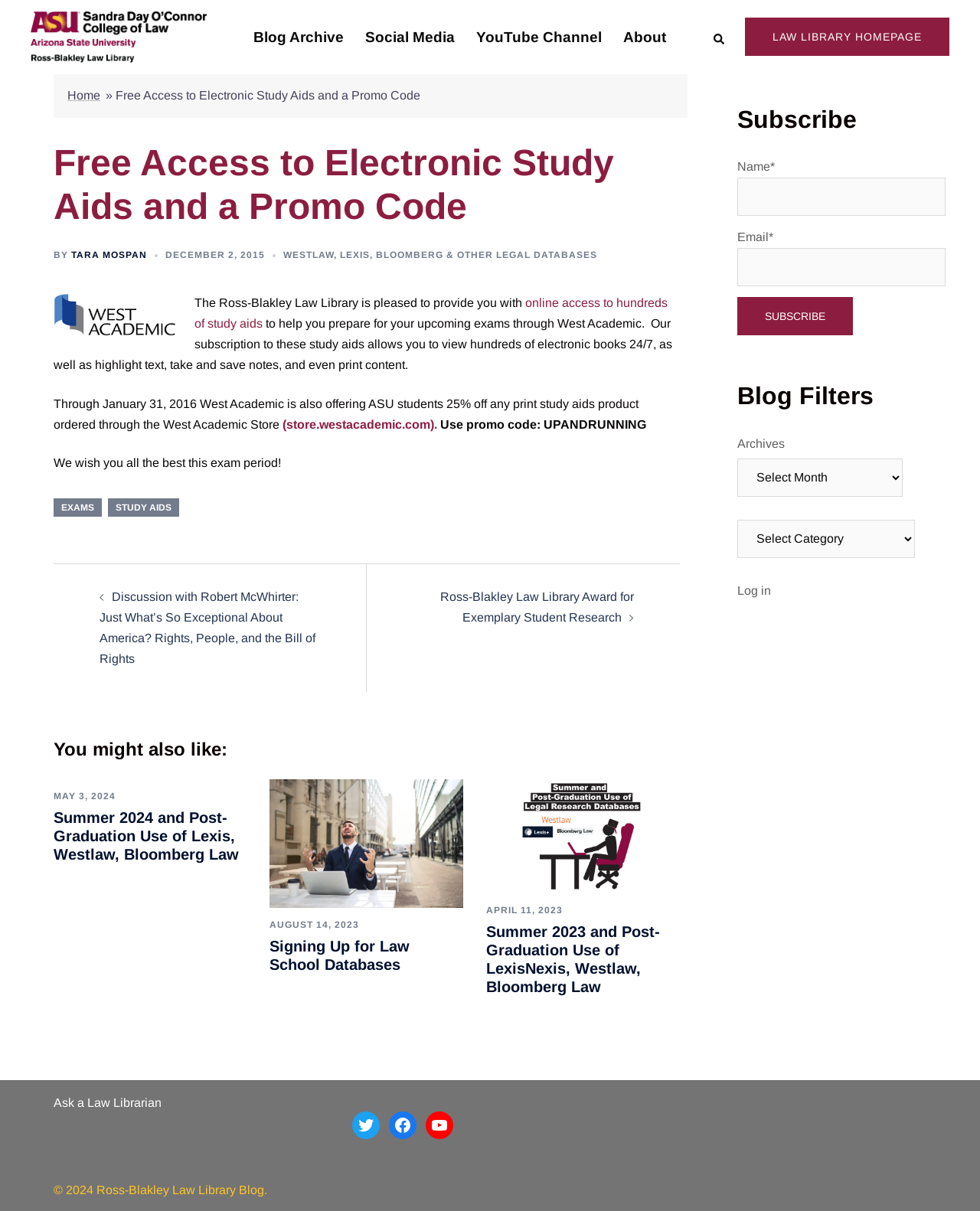Predict the bounding box coordinates for the UI element described as: "exams". The coordinates should be four float numbers between 0 and 1, presented as [left, top, right, bottom].

[0.055, 0.412, 0.104, 0.427]